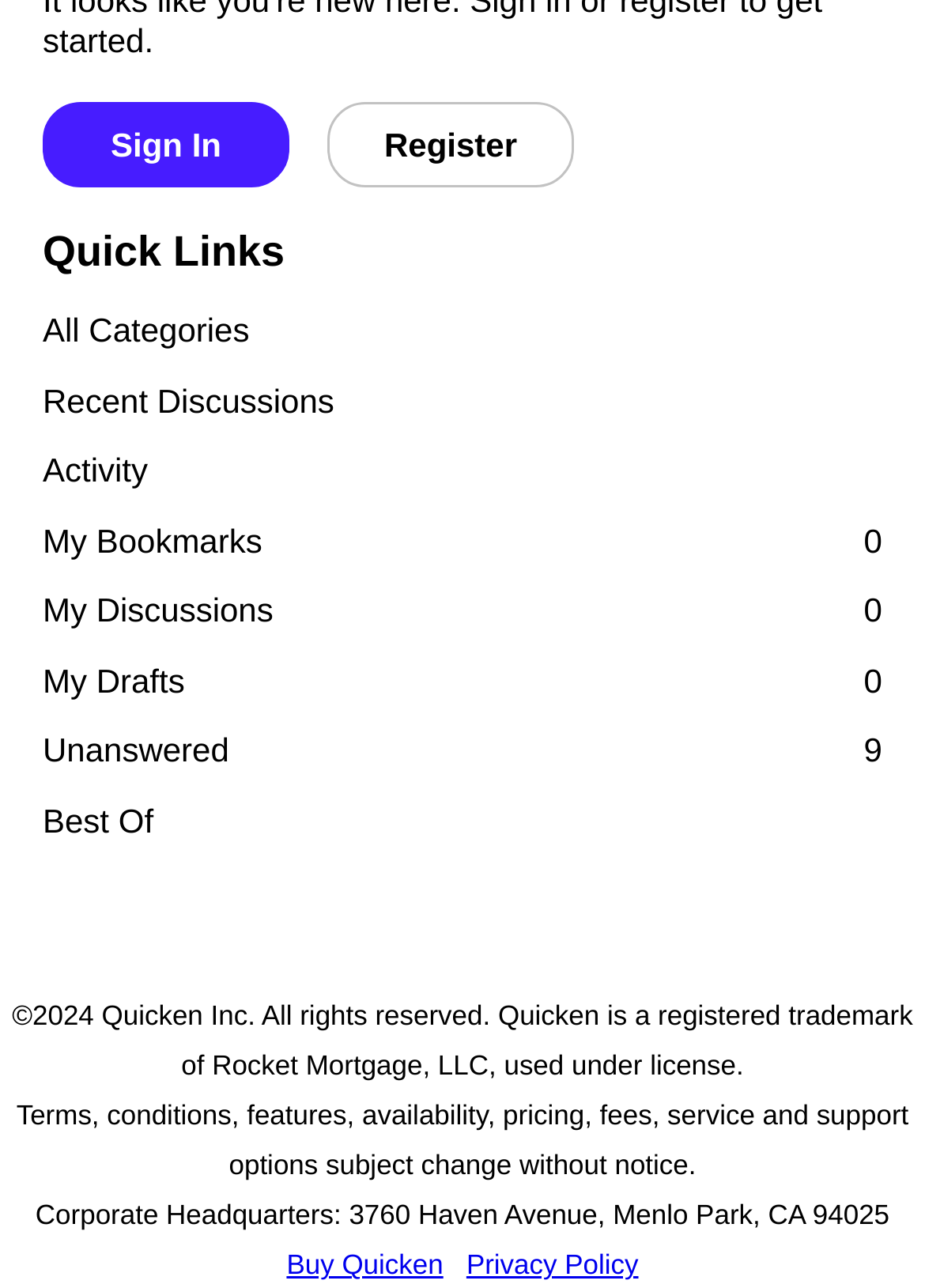Please identify the bounding box coordinates of the element's region that should be clicked to execute the following instruction: "Sign in to the account". The bounding box coordinates must be four float numbers between 0 and 1, i.e., [left, top, right, bottom].

[0.046, 0.079, 0.313, 0.145]